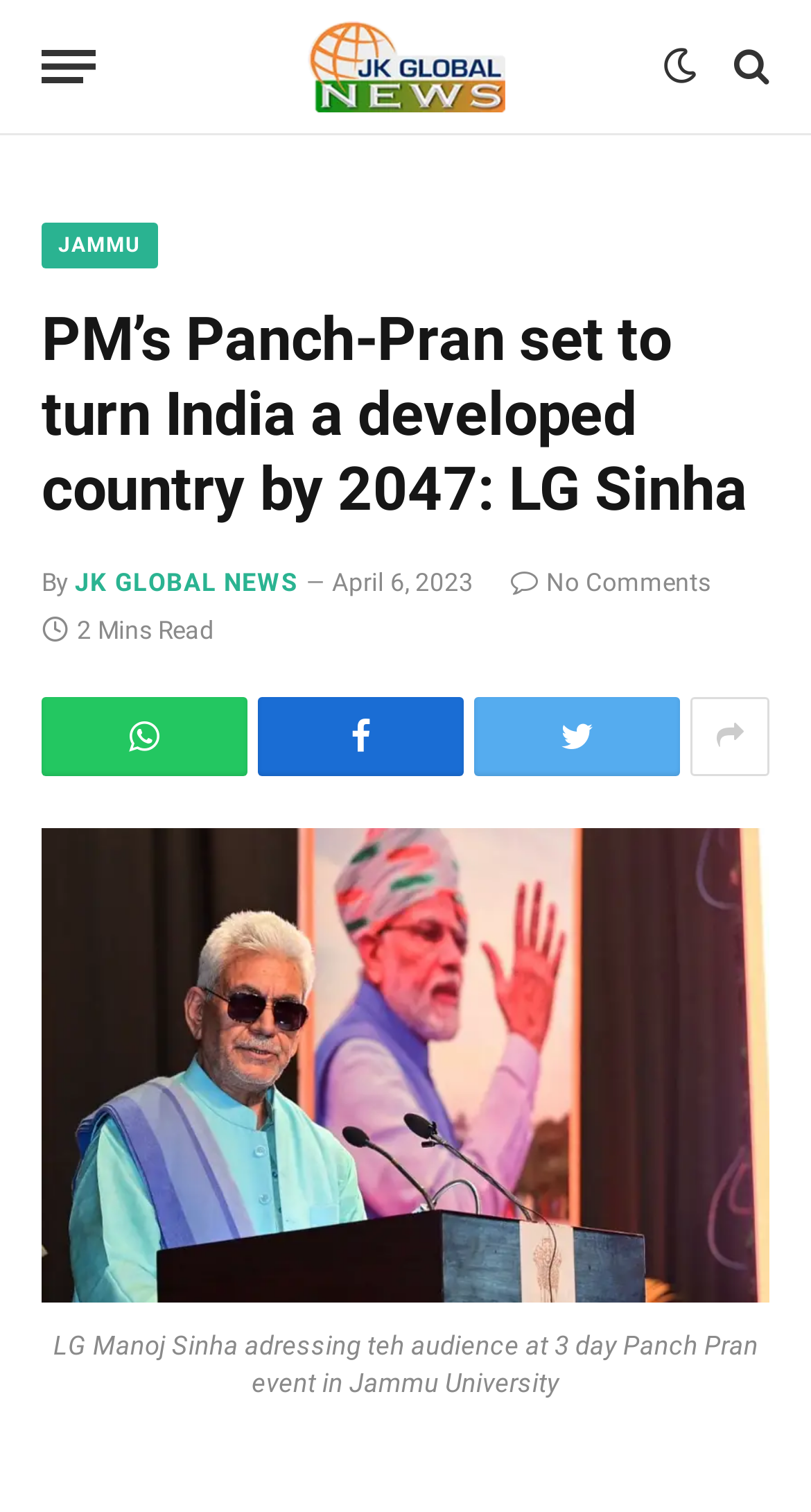Indicate the bounding box coordinates of the element that must be clicked to execute the instruction: "Visit JK Globalnews homepage". The coordinates should be given as four float numbers between 0 and 1, i.e., [left, top, right, bottom].

[0.378, 0.0, 0.622, 0.088]